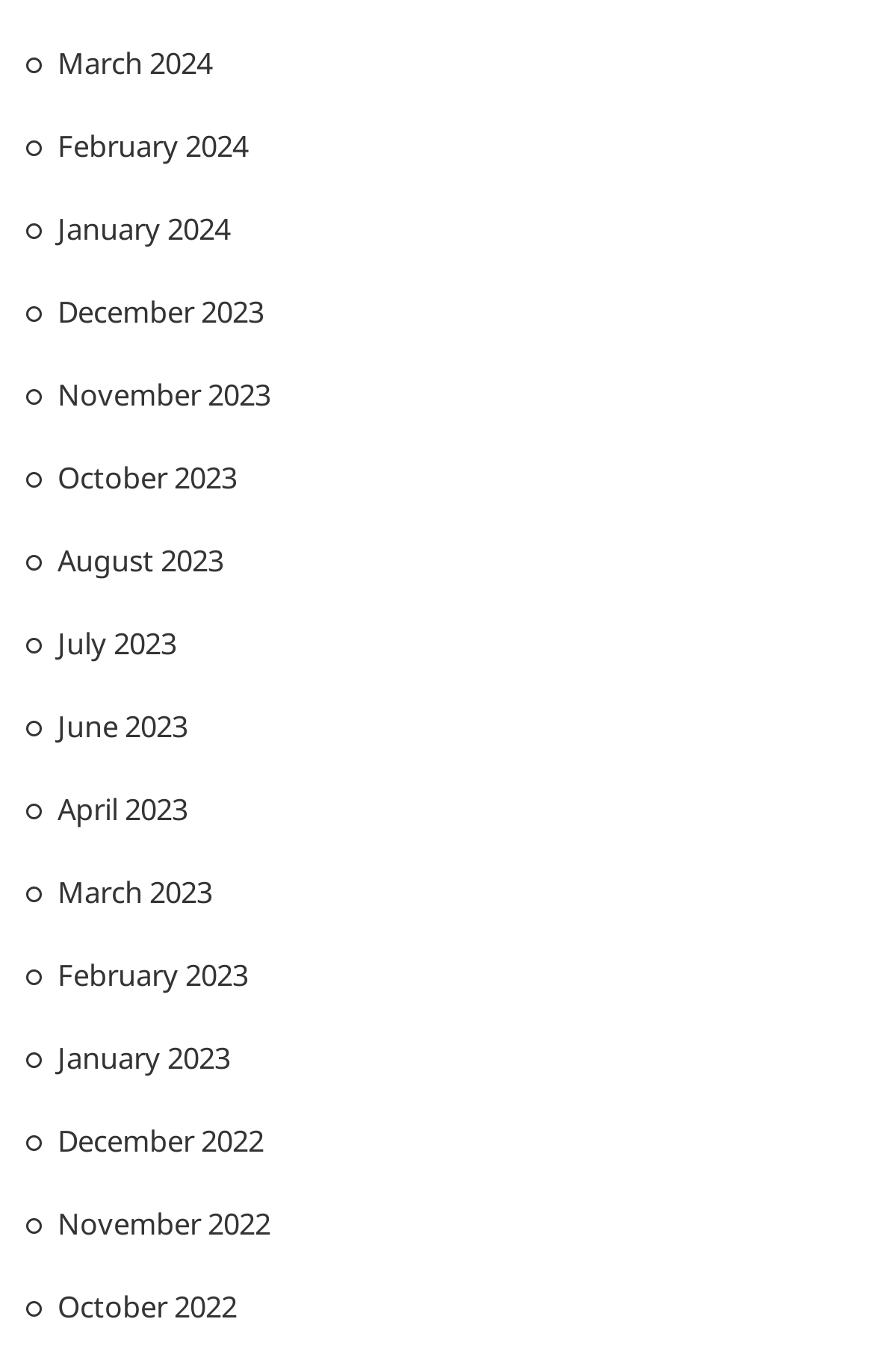How many total months are available?
Refer to the screenshot and respond with a concise word or phrase.

16